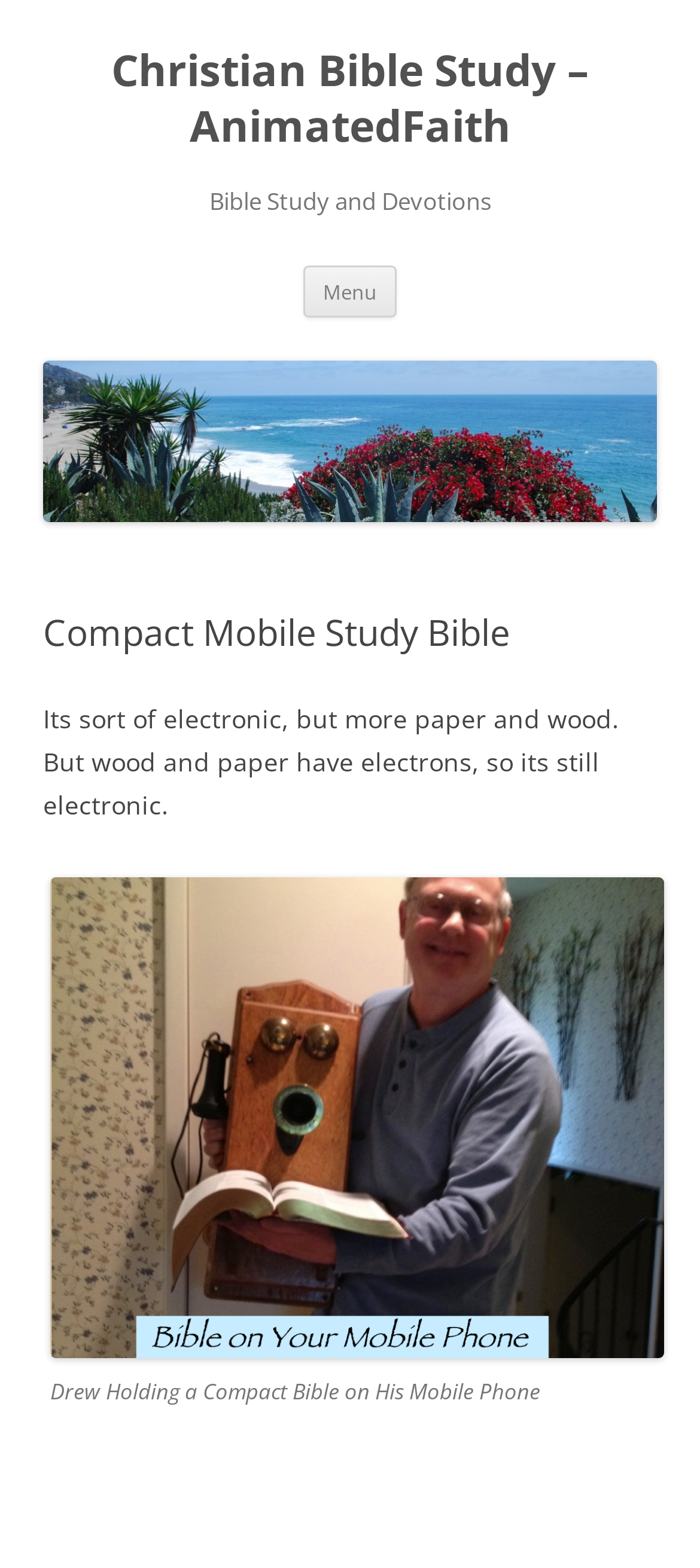Look at the image and answer the question in detail:
What is the purpose of the 'Skip to content' link?

I inferred this answer by looking at the link 'Skip to content' which is usually used to skip the navigation or header section and go directly to the main content of the webpage.